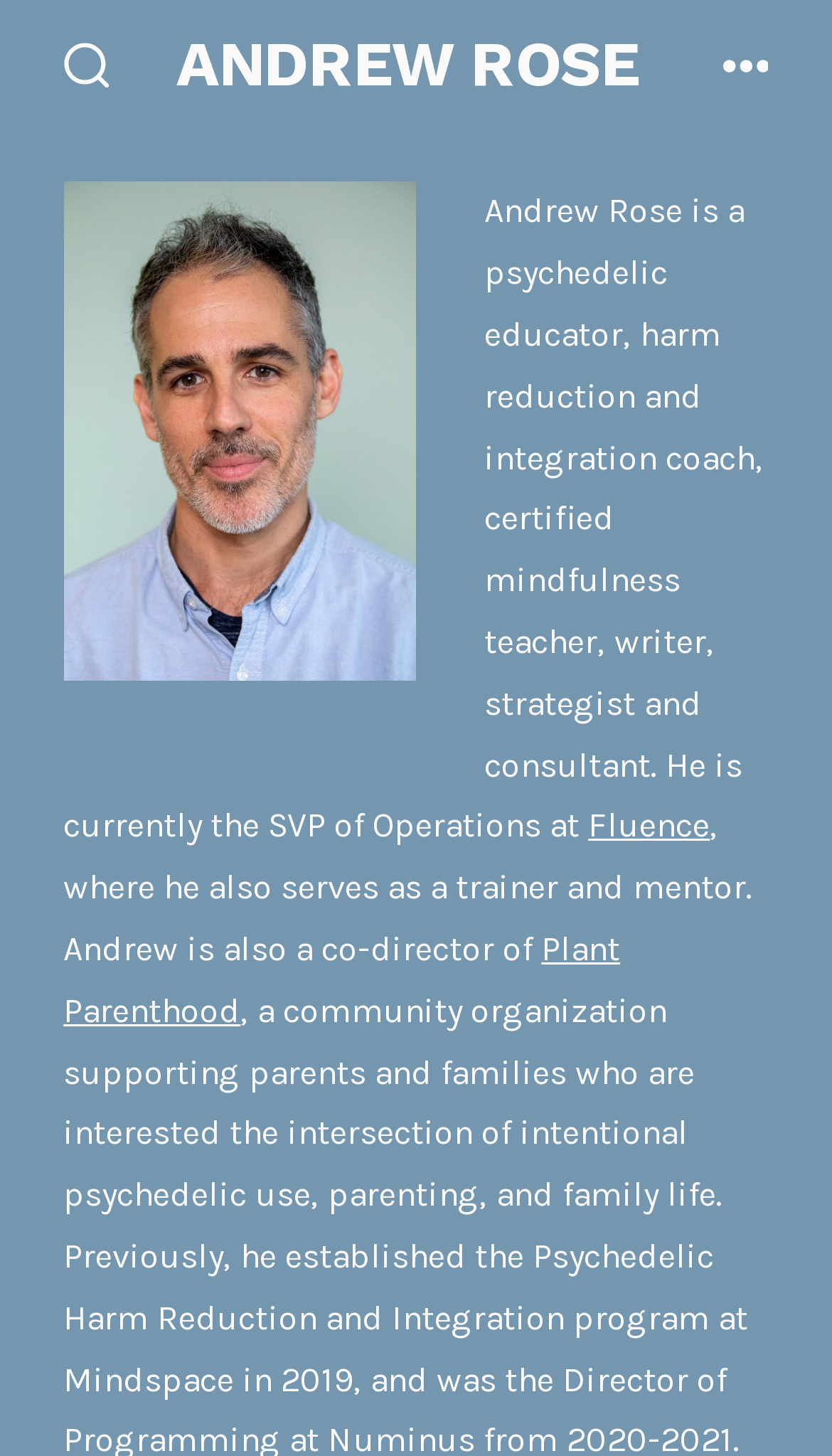Extract the bounding box coordinates of the UI element described: "Plant Parenthood". Provide the coordinates in the format [left, top, right, bottom] with values ranging from 0 to 1.

[0.076, 0.638, 0.745, 0.708]